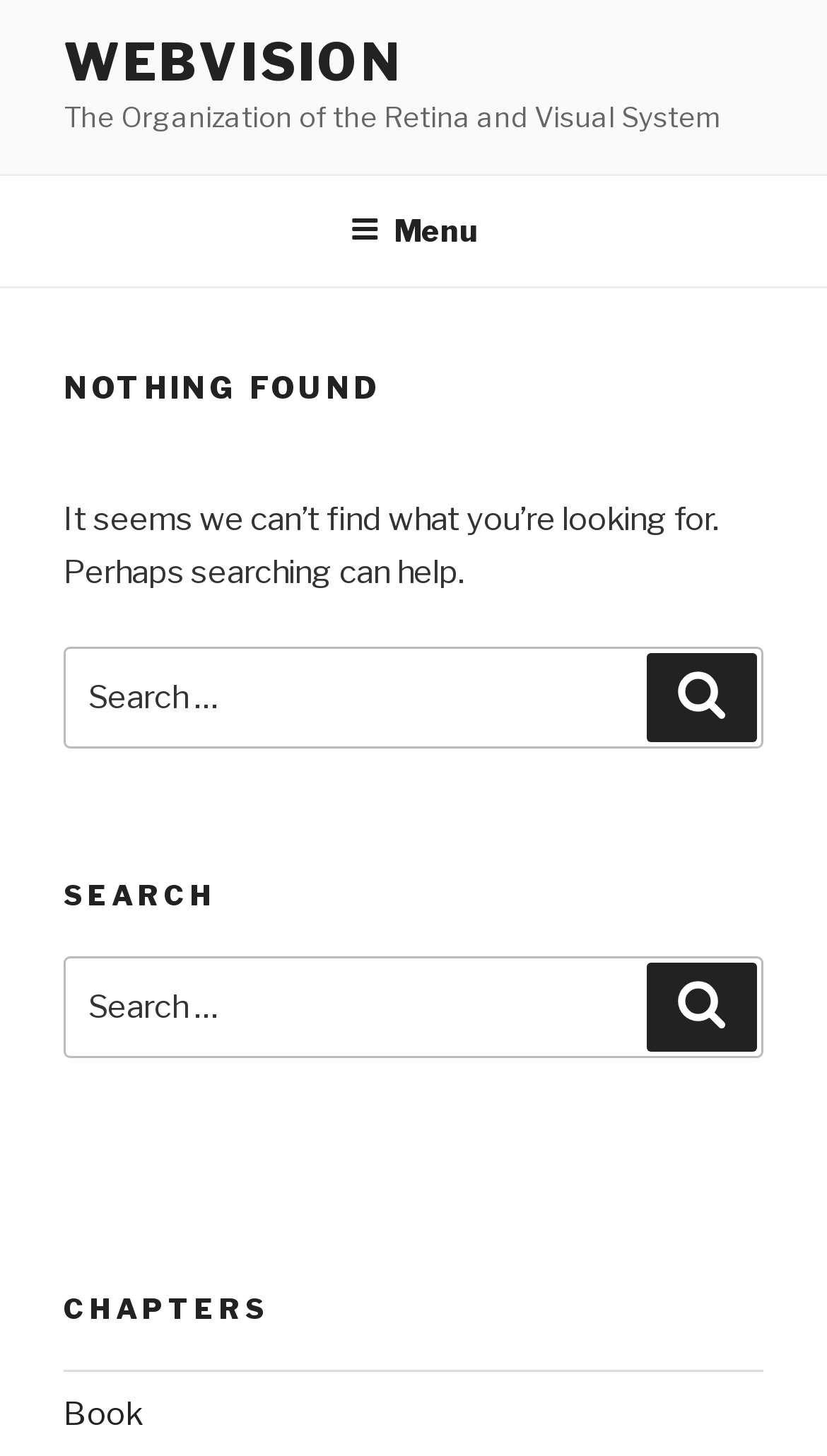Please give a short response to the question using one word or a phrase:
What is the purpose of the button with the label 'Search'?

to search